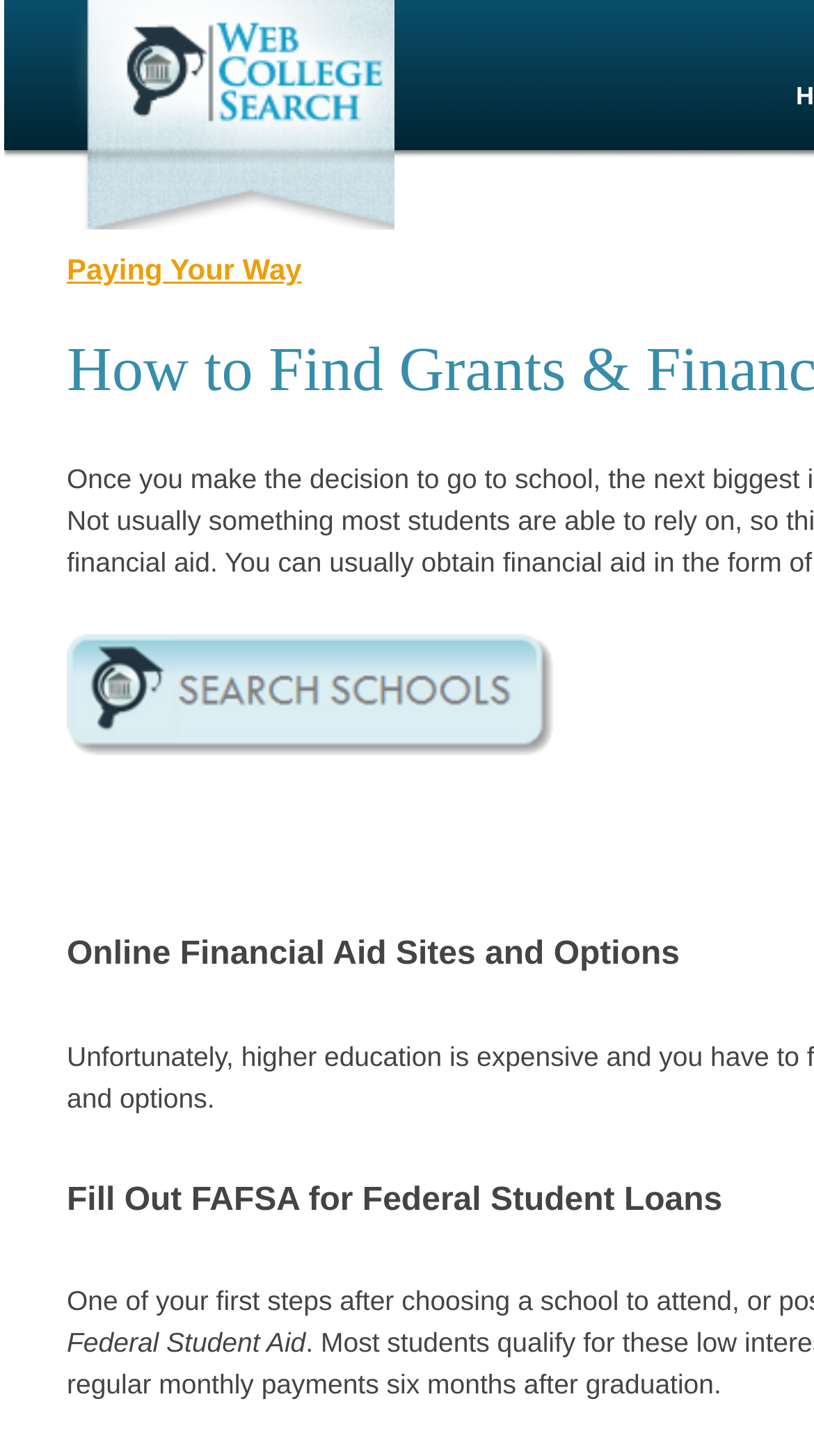Given the webpage screenshot, identify the bounding box of the UI element that matches this description: "Paying Your Way".

[0.082, 0.173, 0.371, 0.196]